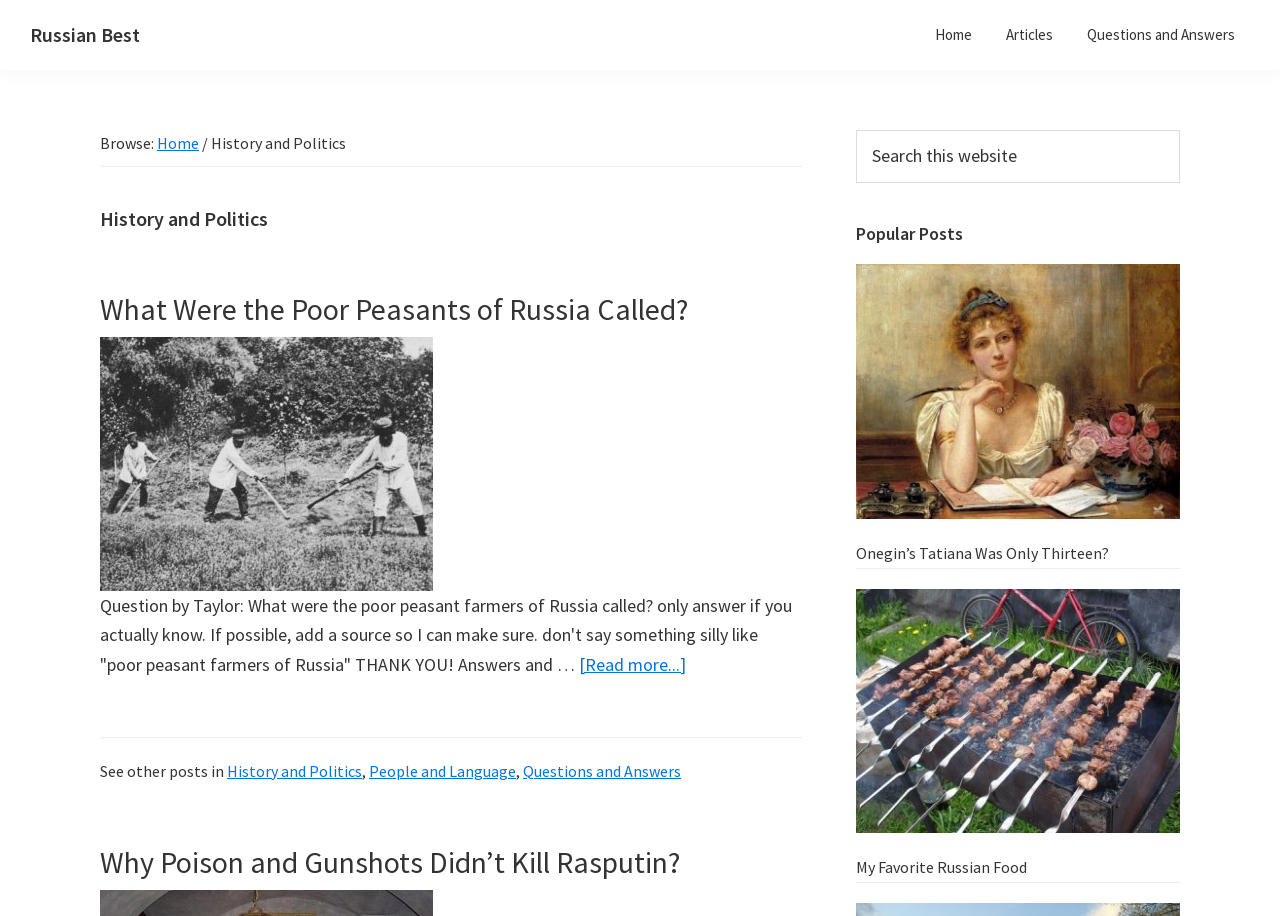Offer a detailed account of what is visible on the webpage.

This webpage is about History and Politics, specifically focused on Russian Best. At the top, there are three skip links: "Skip to primary navigation", "Skip to main content", and "Skip to primary sidebar". Below these links, there is a header with the title "Russian Best" and a subtitle "Russian Life & People Digest".

On the left side, there is a main navigation menu with links to "Home", "Articles", and "Questions and Answers". Below the navigation menu, there is a section with a heading "History and Politics" and a subheading "Browse:". This section contains a link to "Home" and a text "/ History and Politics".

The main content area is divided into two columns. The left column contains a series of articles, each with a heading, a question or title, and a brief description or text. The first article is about "What Were the Poor Peasants of Russia Called?" and includes a question, an answer, and a "Read more..." link. The second article is about "Why Poison and Gunshots Didn’t Kill Rasputin?" and includes a heading and a link to the article.

The right column is the primary sidebar, which contains a search box with a label "Search this website" and a search button. Below the search box, there is a section with a heading "Popular Posts" that lists three articles: "Onegin’s Tatiana Was Only Thirteen?", "My Favorite Russian Food", and another article. Each article in this section has a heading and a link to the article.

Overall, the webpage is focused on providing information and articles about Russian history, politics, and culture, with a clean and organized layout that makes it easy to navigate and find relevant content.